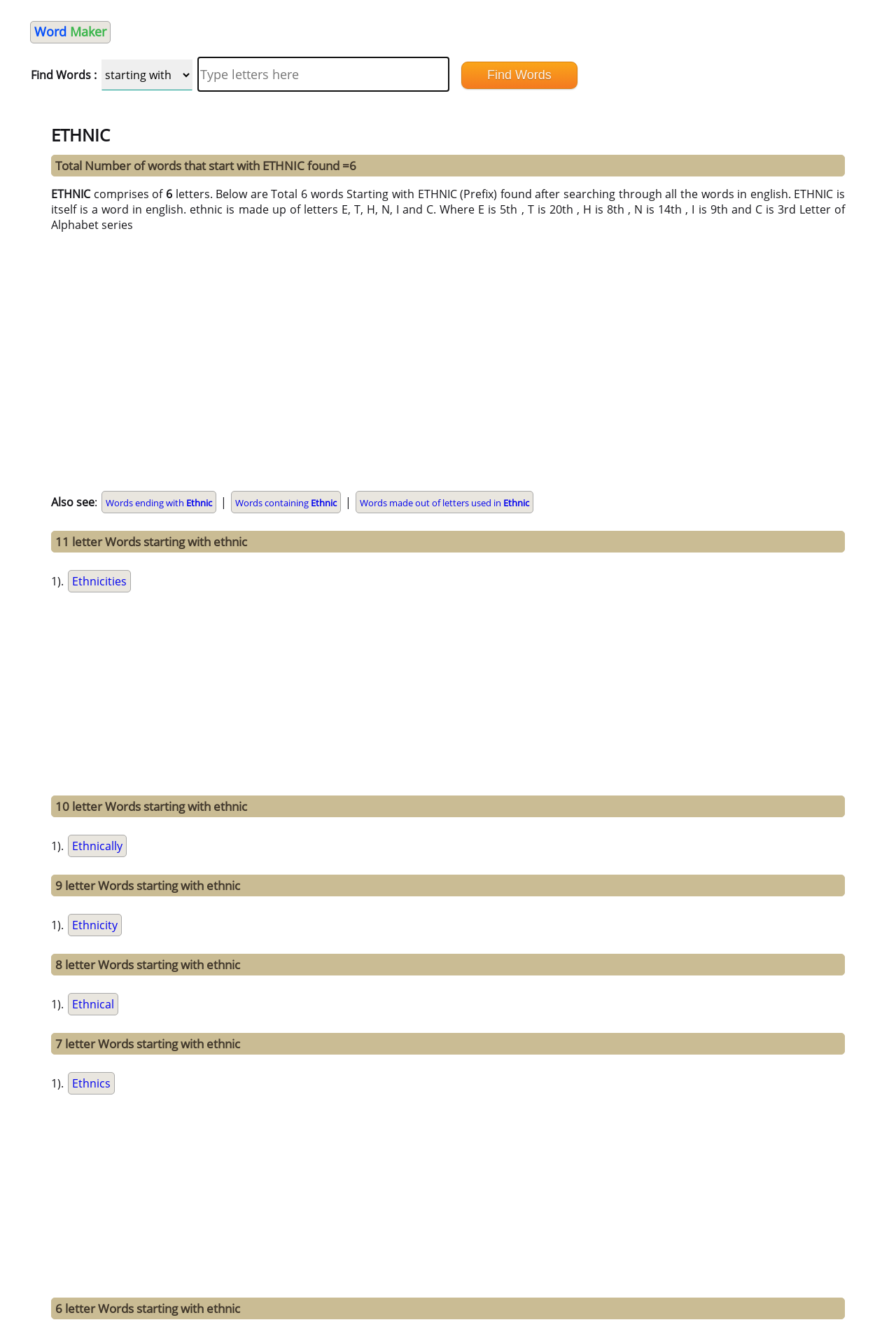Please identify the bounding box coordinates of the element I need to click to follow this instruction: "Read about the mission of Mu Epsilon Kappa".

None